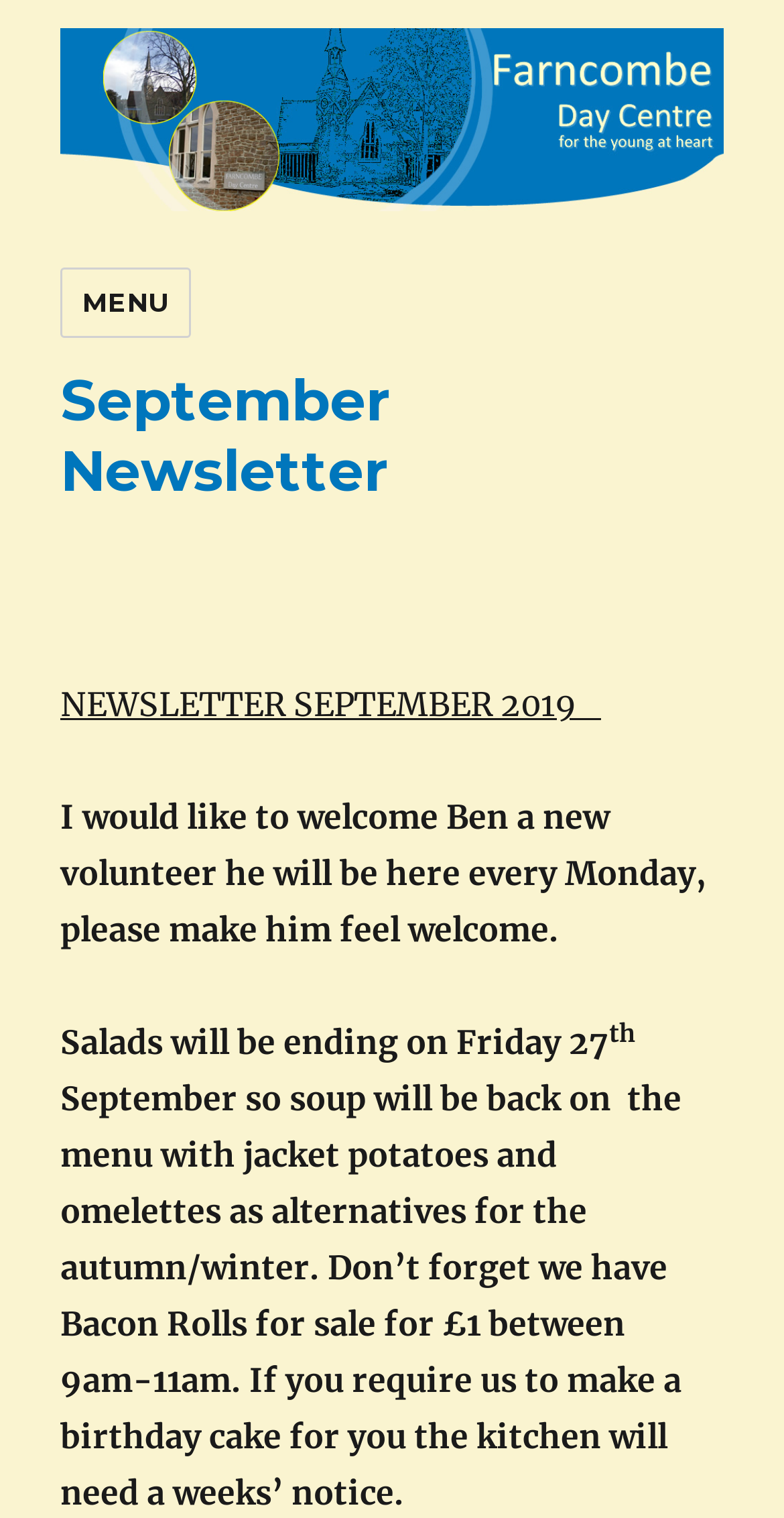What is the notice period required for birthday cake orders?
Refer to the image and offer an in-depth and detailed answer to the question.

The text states 'If you require us to make a birthday cake for you the kitchen will need a weeks’ notice', which indicates that the notice period required for birthday cake orders is a week.